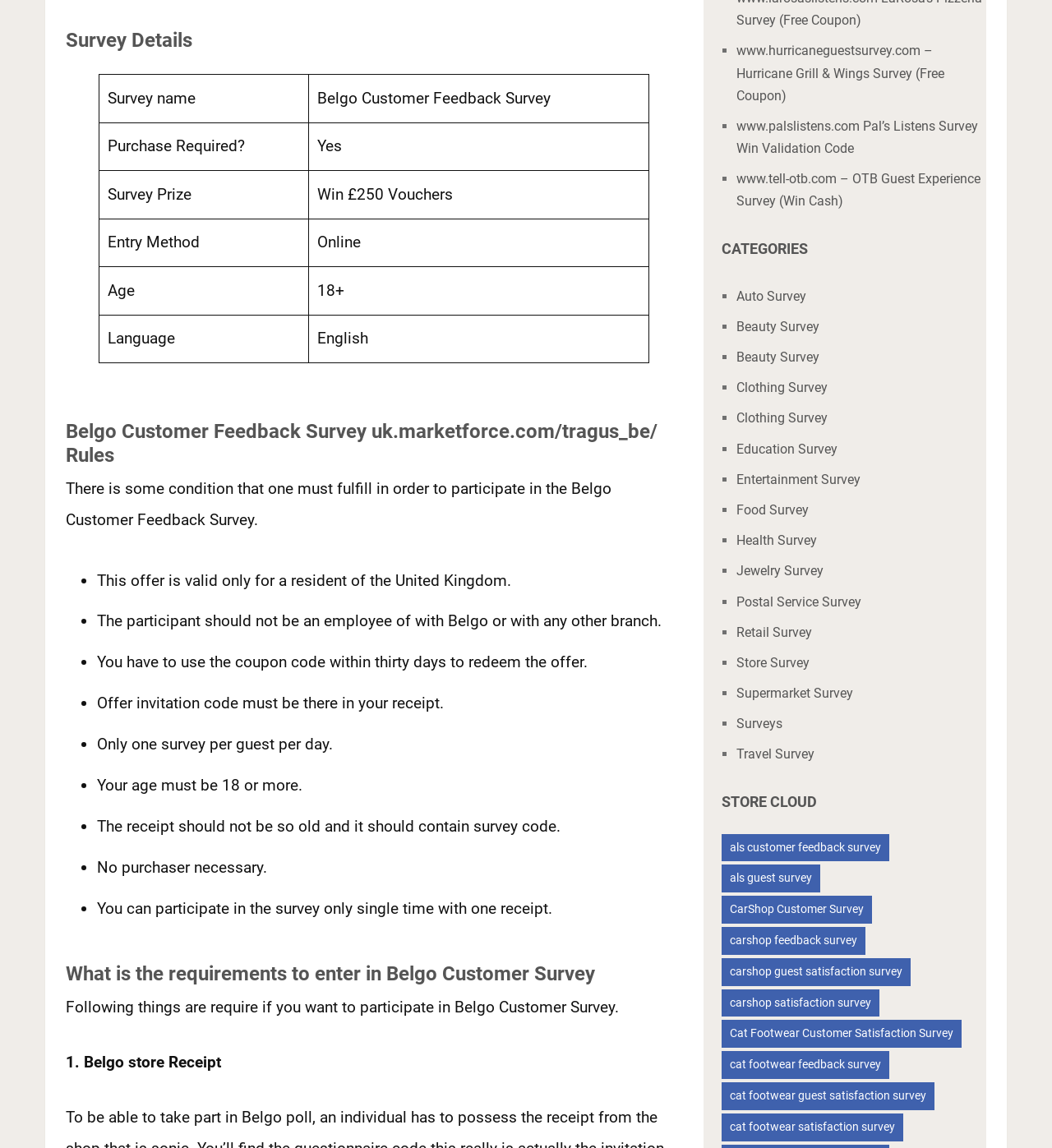Determine the bounding box coordinates of the clickable region to follow the instruction: "Click on Hurricane Grill & Wings Survey link".

[0.7, 0.037, 0.898, 0.09]